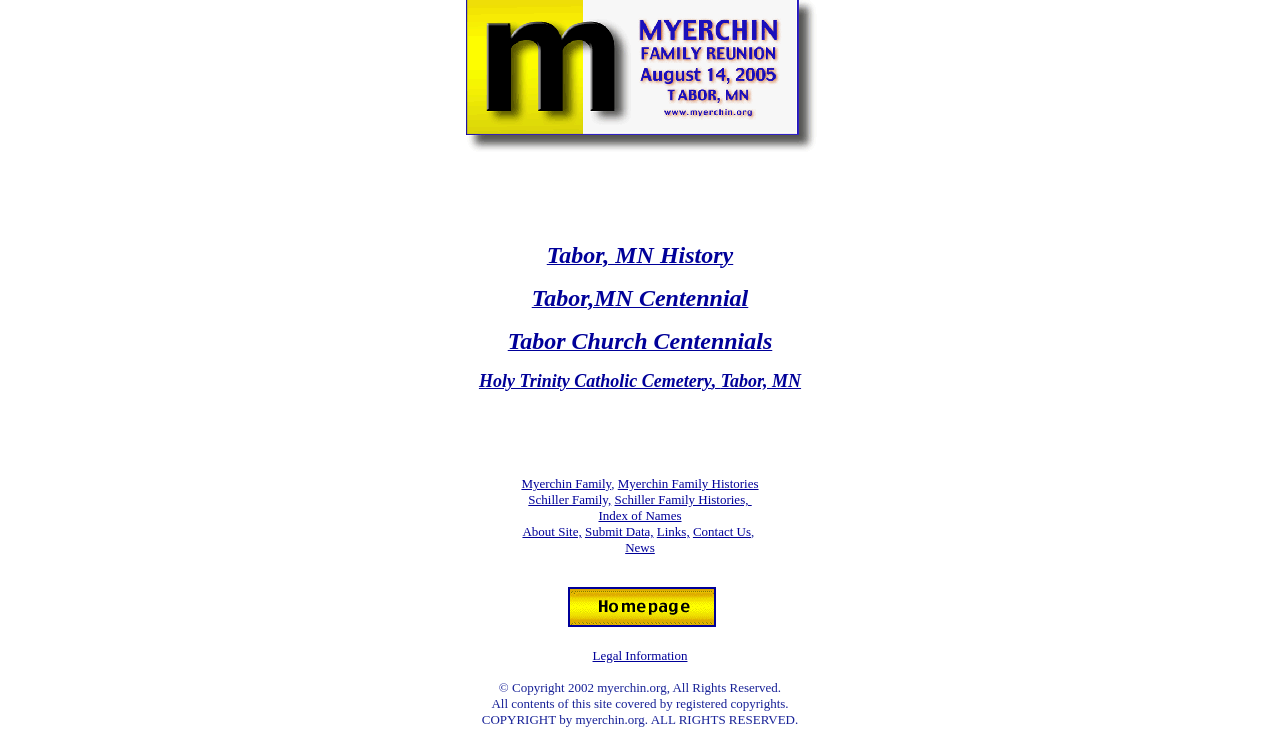Please identify the bounding box coordinates of the element's region that I should click in order to complete the following instruction: "Visit Tabor, MN History". The bounding box coordinates consist of four float numbers between 0 and 1, i.e., [left, top, right, bottom].

[0.427, 0.338, 0.573, 0.361]